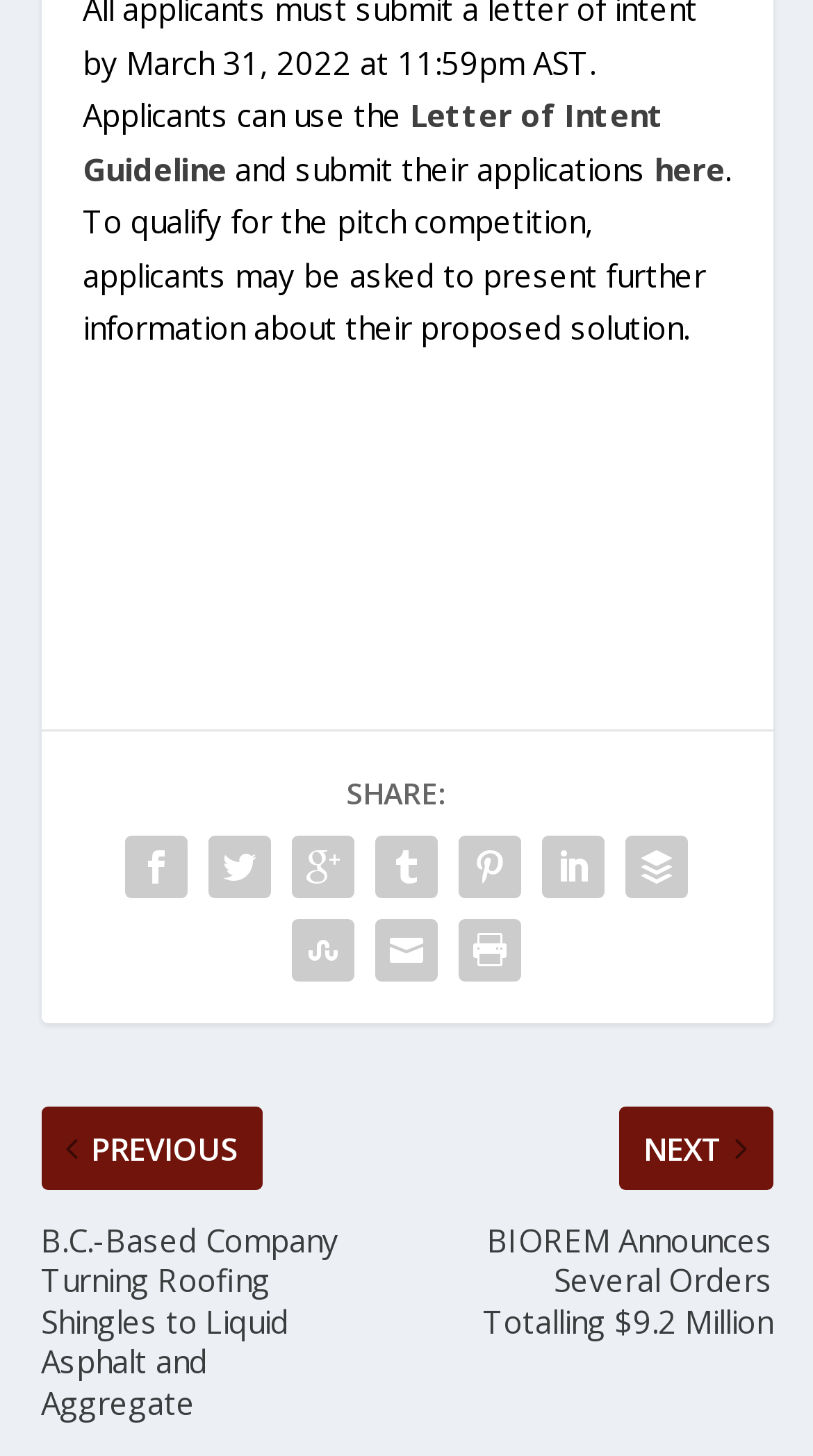Answer this question using a single word or a brief phrase:
What is the next step after submitting applications?

Present further information